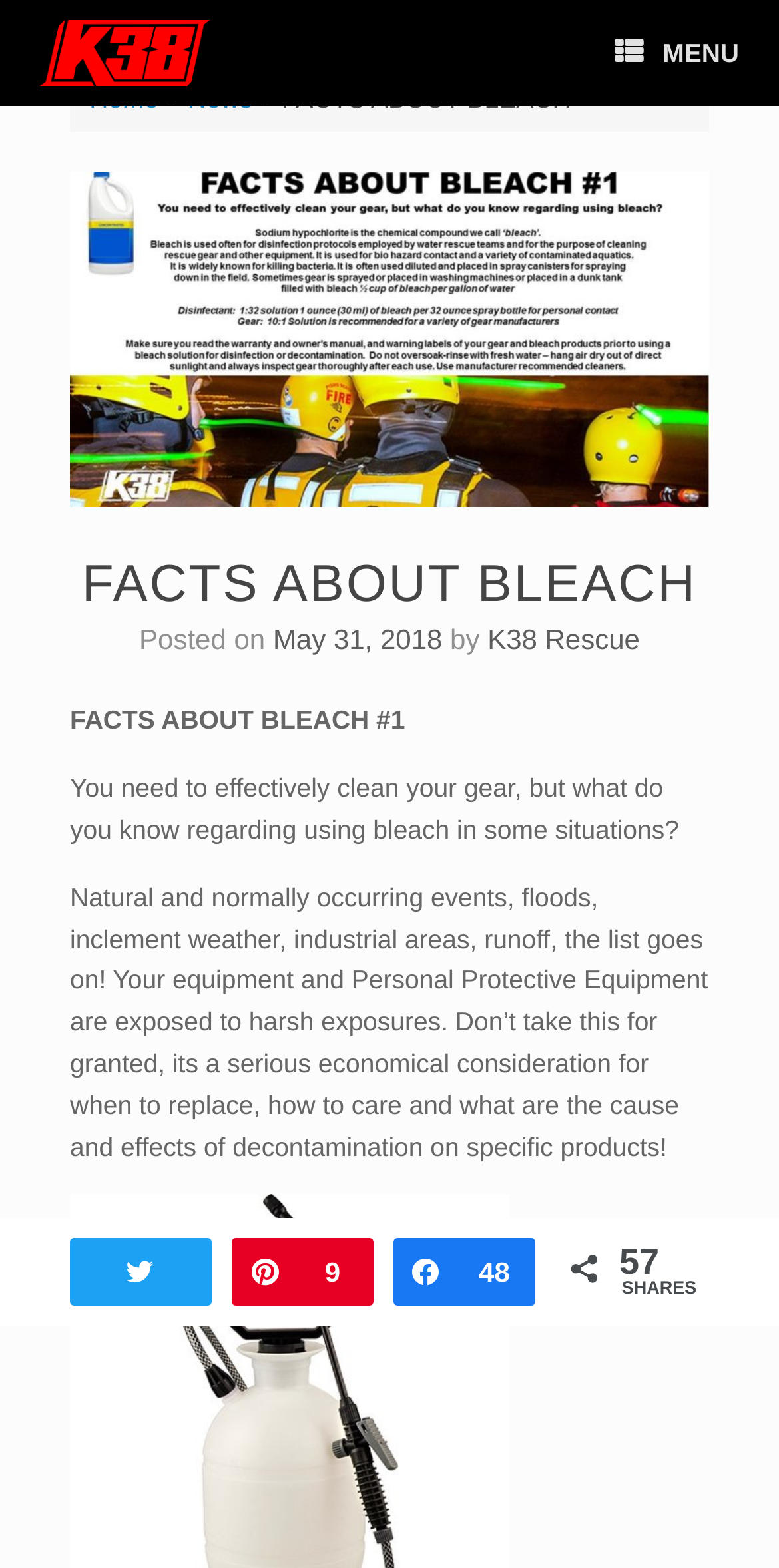What is the author of the article?
Use the image to answer the question with a single word or phrase.

K38 Rescue